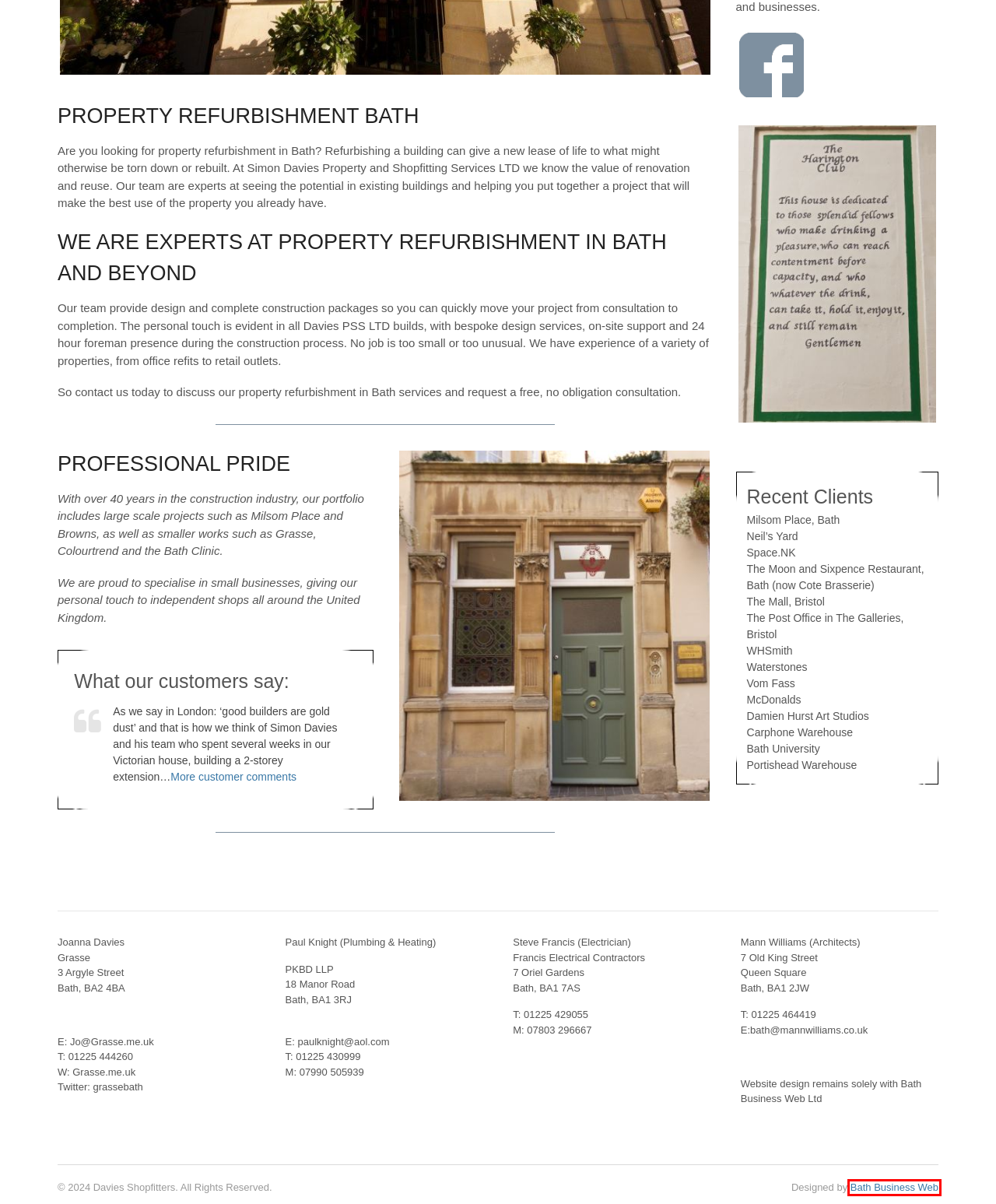Examine the screenshot of a webpage with a red bounding box around a specific UI element. Identify which webpage description best matches the new webpage that appears after clicking the element in the red bounding box. Here are the candidates:
A. Bath's Premier Online Directory | Bath Business Web
B. Shopfitting Work | Shopfitters Cardiff | Bristol |SL Davies
C. Shopfitters Bath | Bath shopfitting | SL Davies
D. Privacy Policy - Davies Shopfitters
E. Simon Davies Bath
F. History shopfitter Bath | Expert shopfitting| SL Davies
G. Shopfitters Bristol | Bristol shopfitting | SL Davies
H. Testimonials | Simon Davies Bath

A